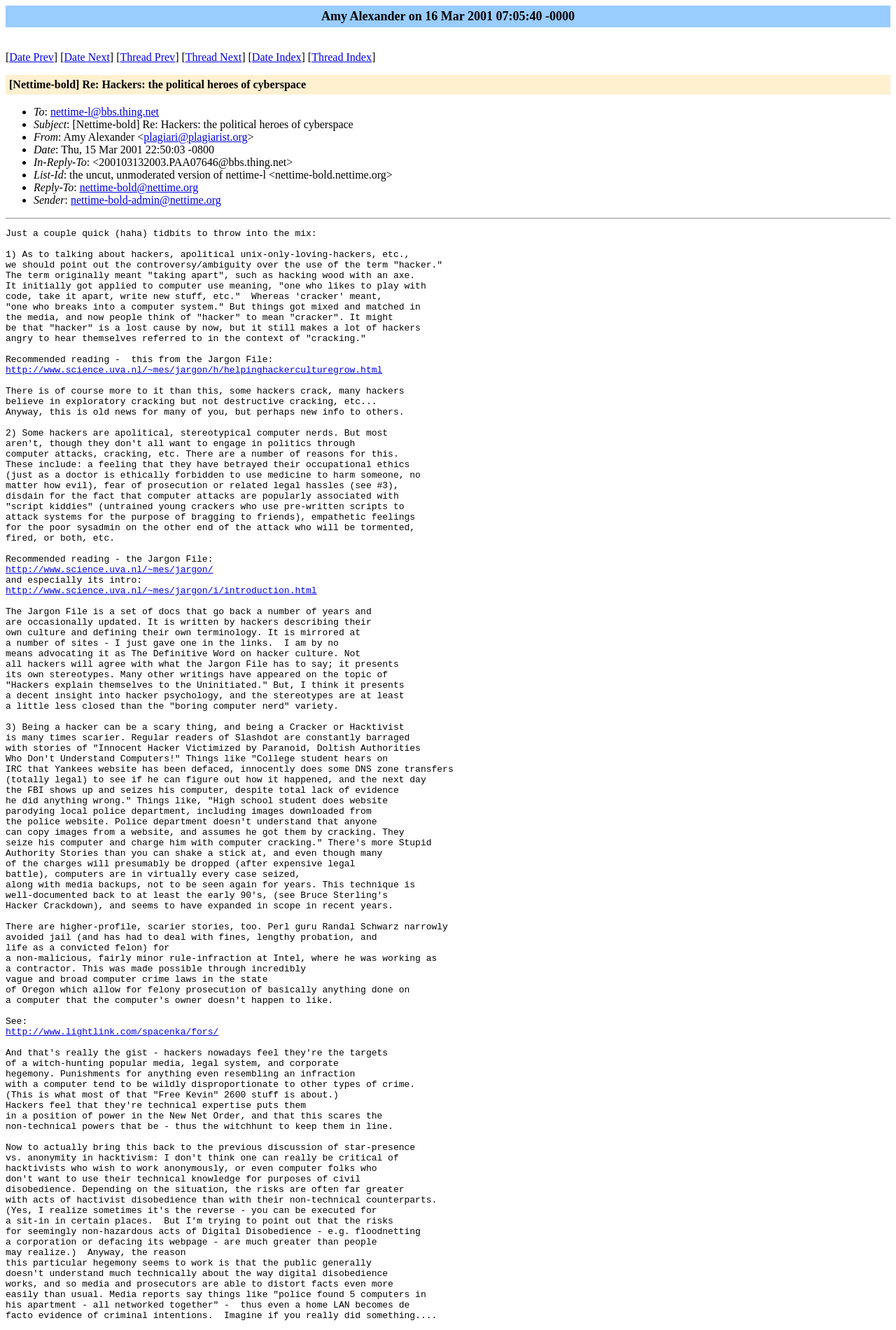What is the date of the email? Based on the screenshot, please respond with a single word or phrase.

Thu, 15 Mar 2001 22:50:03 -0800